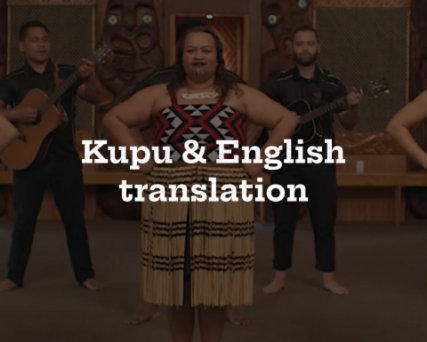What is featured on the backdrop?
Based on the visual information, provide a detailed and comprehensive answer.

The backdrop of the image features intricate carvings, which enhances the overall cultural significance of the scene and showcases Māori heritage.